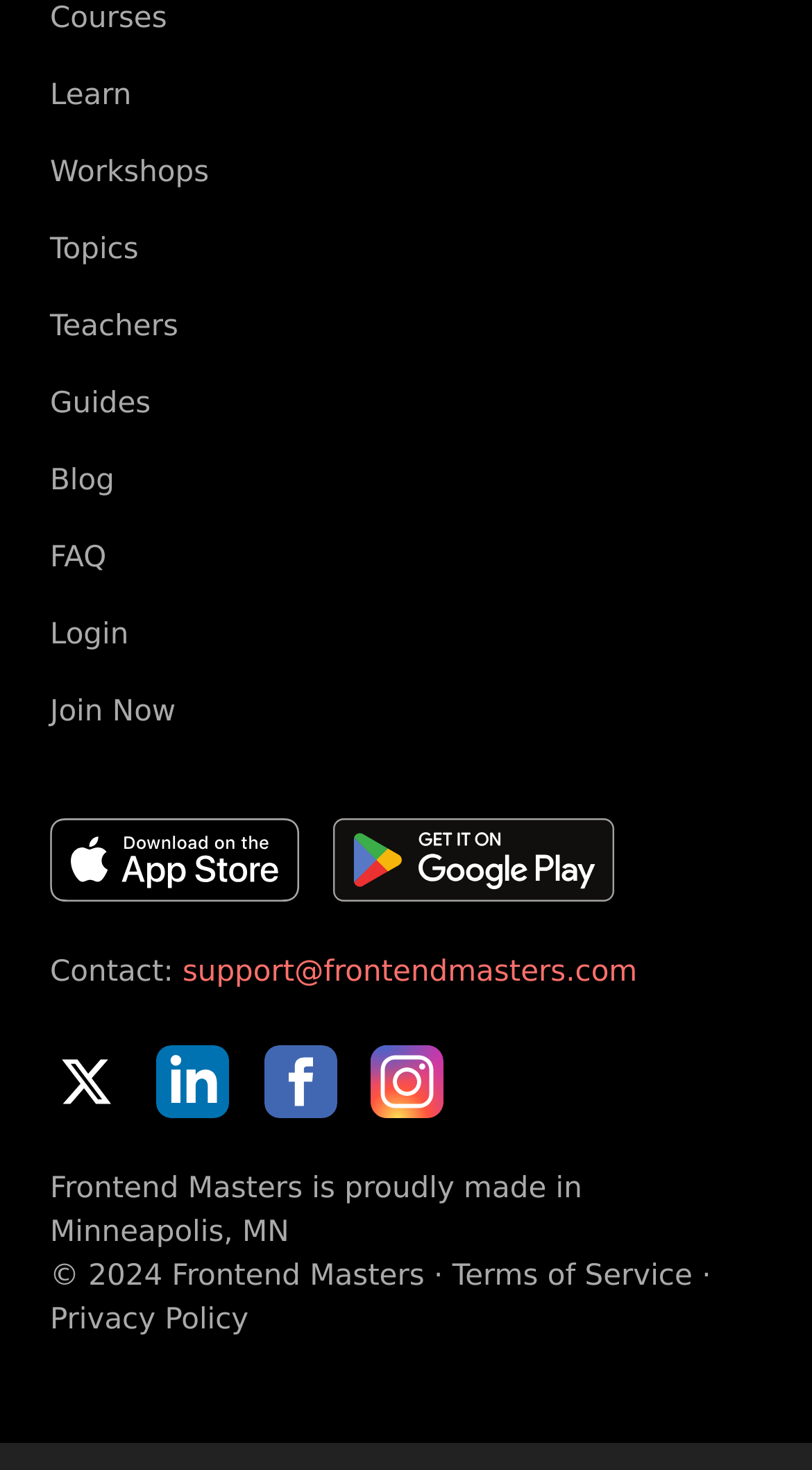Determine the bounding box coordinates of the clickable region to follow the instruction: "go to MARCH 2023".

None